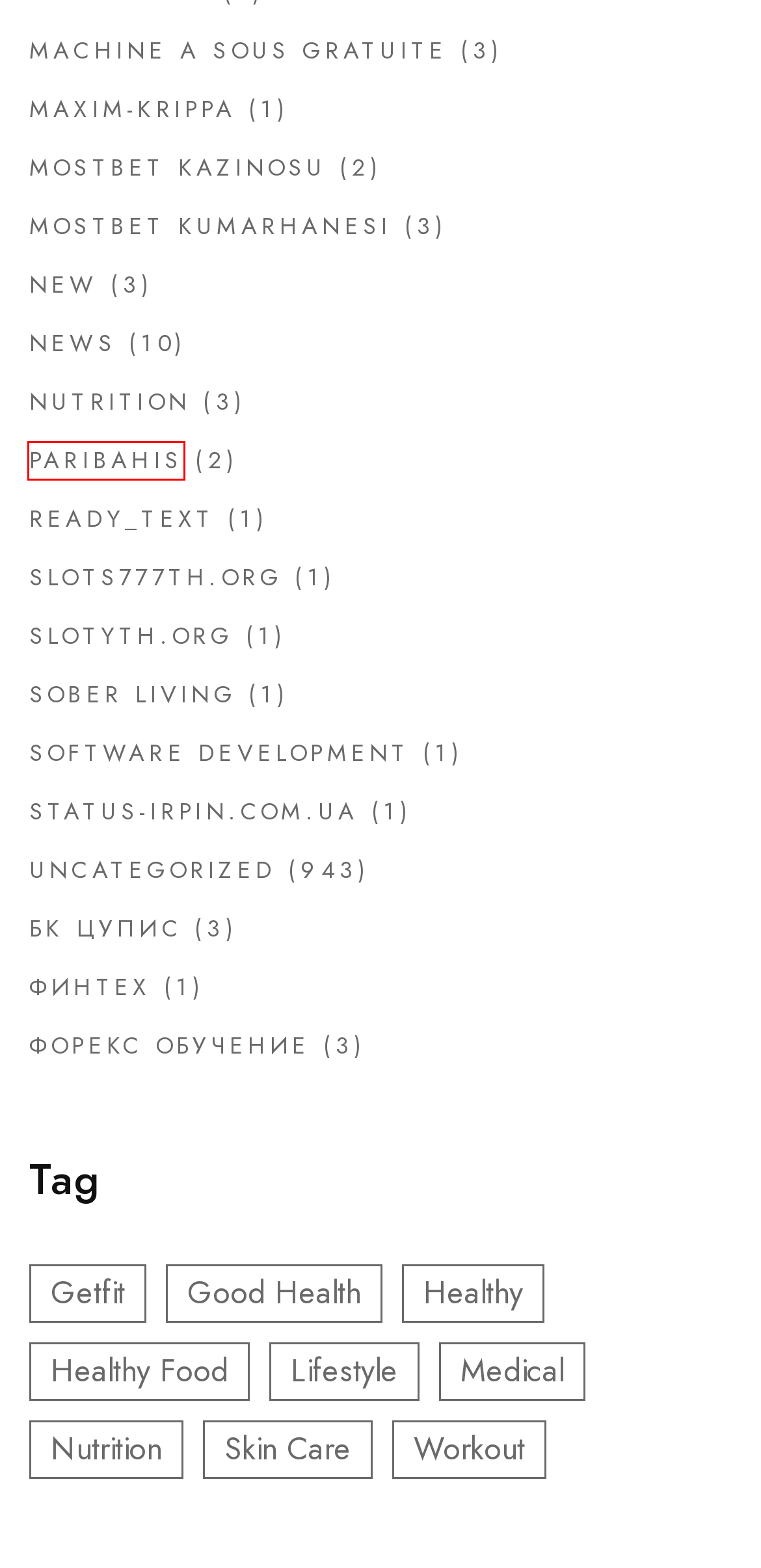Check out the screenshot of a webpage with a red rectangle bounding box. Select the best fitting webpage description that aligns with the new webpage after clicking the element inside the bounding box. Here are the candidates:
A. Getfit – Lucknow Cancer Institute
B. slotyth.org – Lucknow Cancer Institute
C. Skin Care – Lucknow Cancer Institute
D. status-irpin.com.ua – Lucknow Cancer Institute
E. Healthy Food – Lucknow Cancer Institute
F. Mostbet kumarhanesi – Lucknow Cancer Institute
G. news – Lucknow Cancer Institute
H. Paribahis – Lucknow Cancer Institute

H